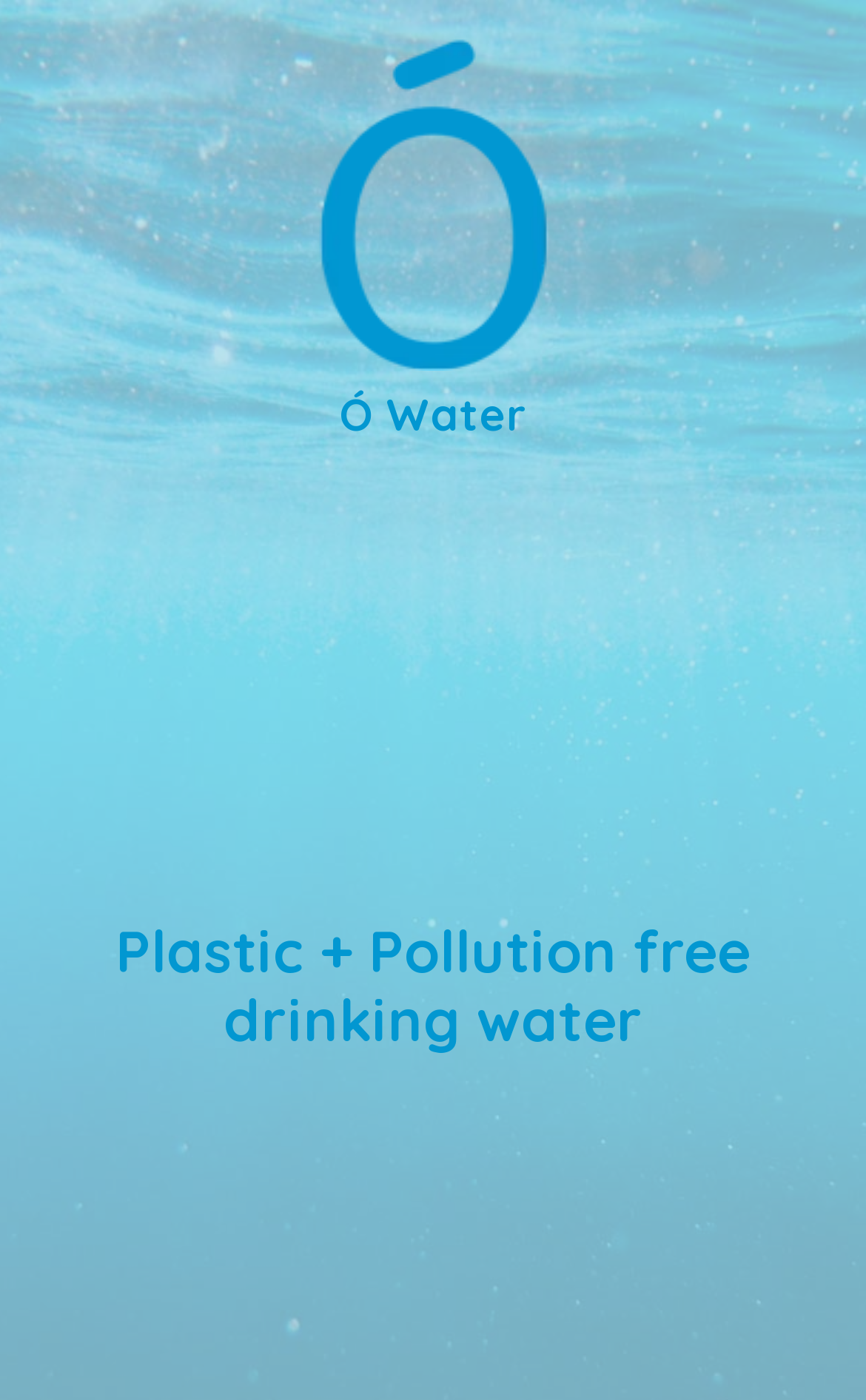Please locate and retrieve the main header text of the webpage.

Plastic + Pollution free drinking water